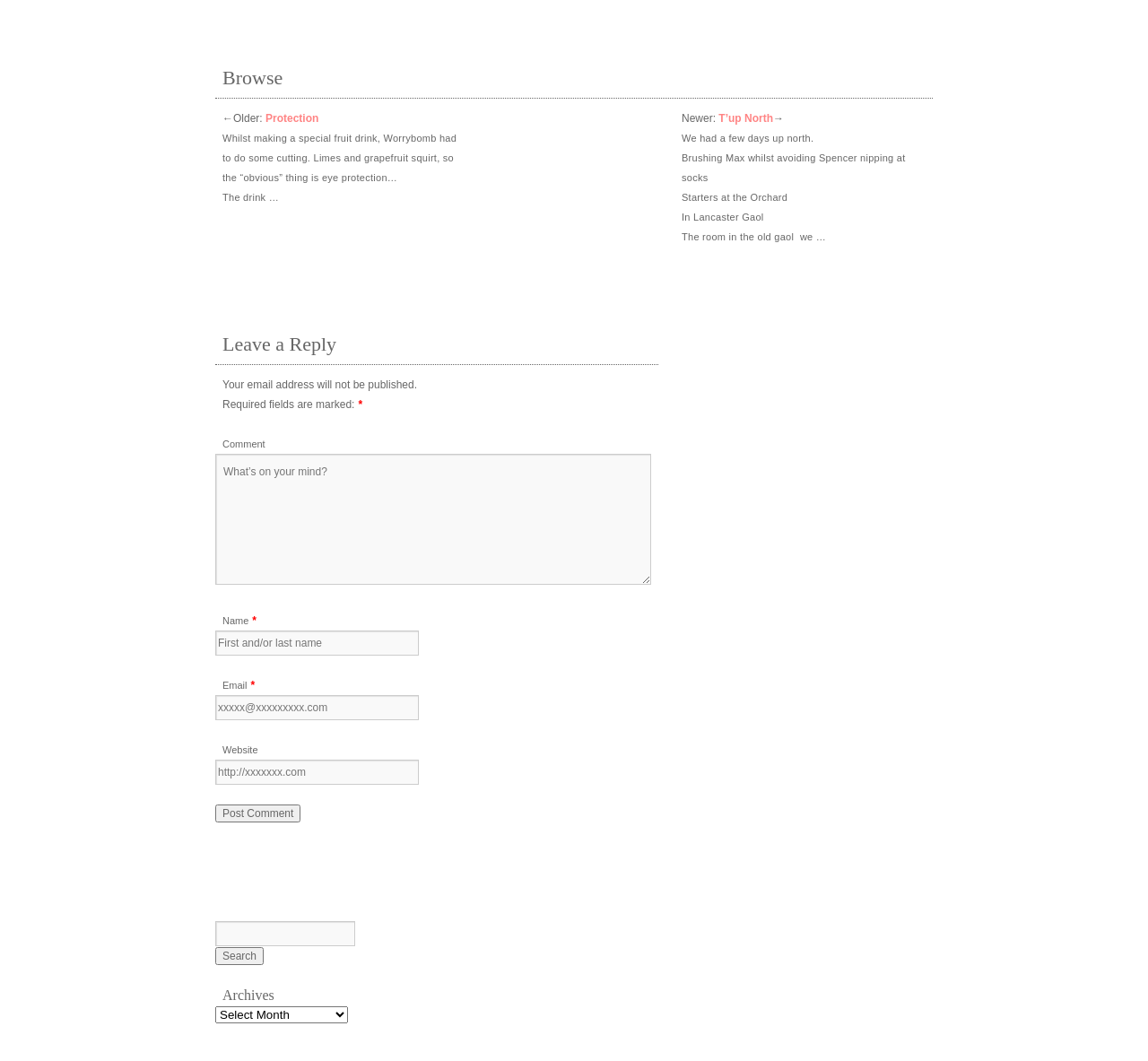How many text boxes are in the comment form?
Answer with a single word or short phrase according to what you see in the image.

4